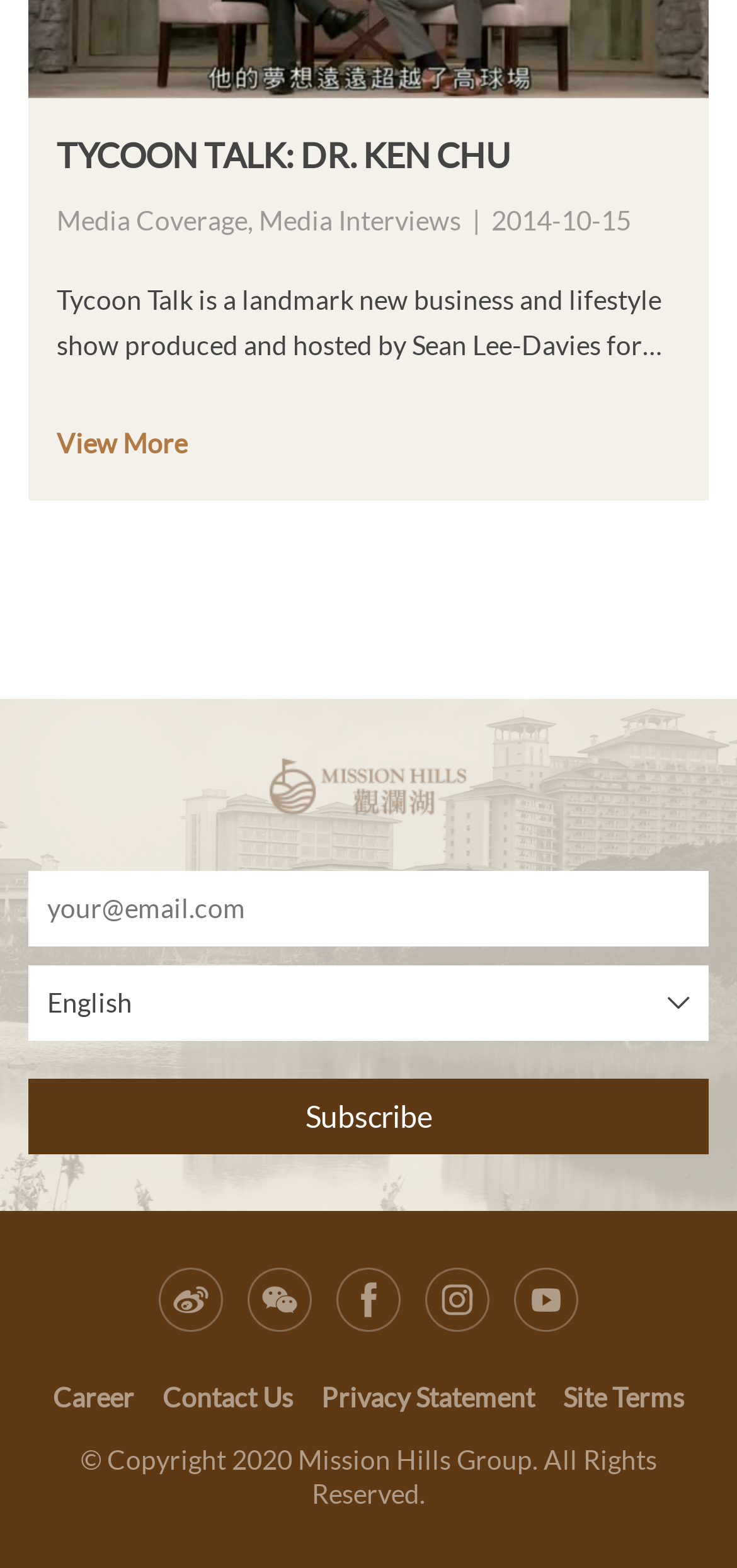Can you provide the bounding box coordinates for the element that should be clicked to implement the instruction: "View more articles"?

[0.077, 0.272, 0.254, 0.293]